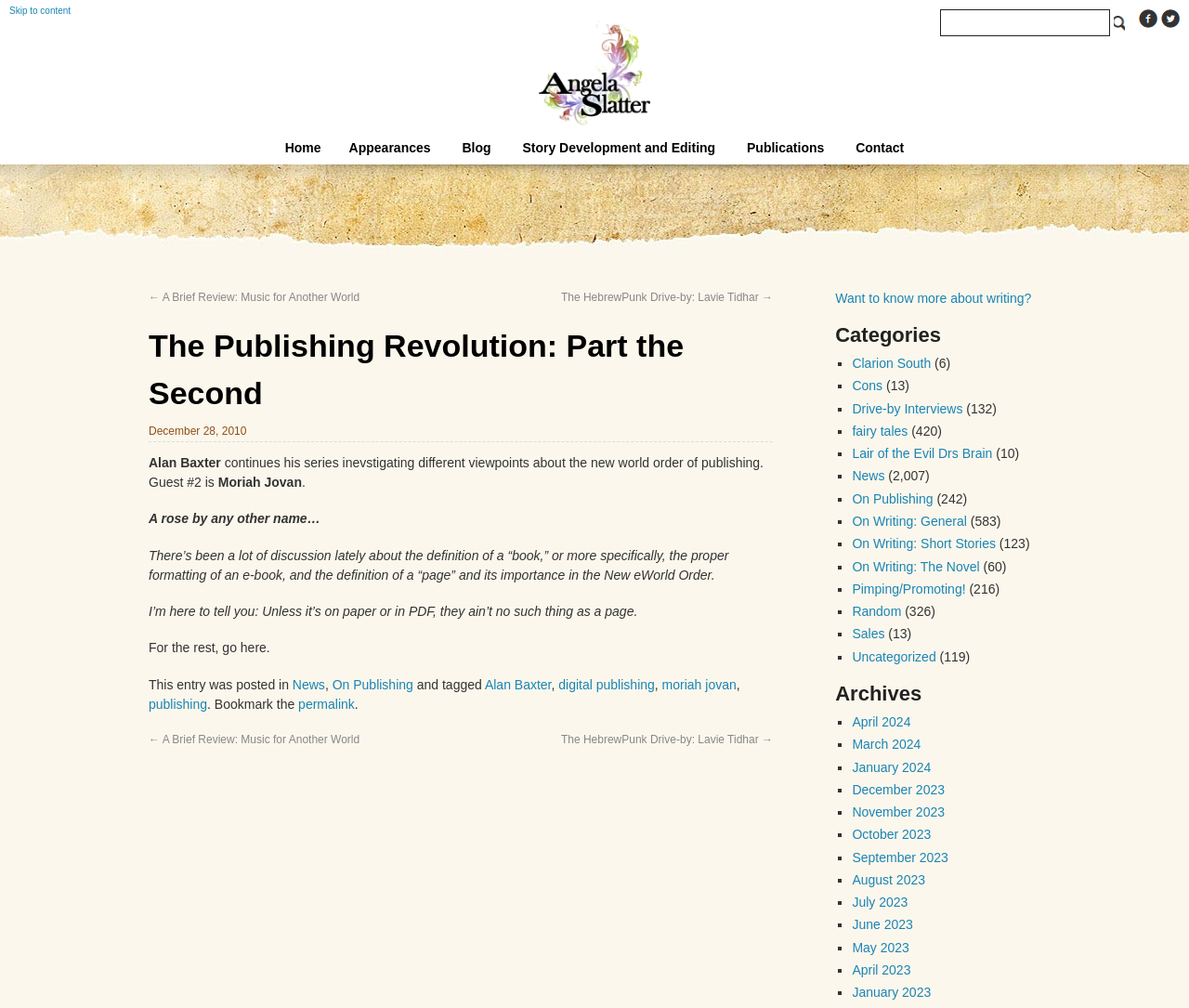Locate the bounding box coordinates of the area where you should click to accomplish the instruction: "Join me on Facebook".

[0.958, 0.016, 0.974, 0.03]